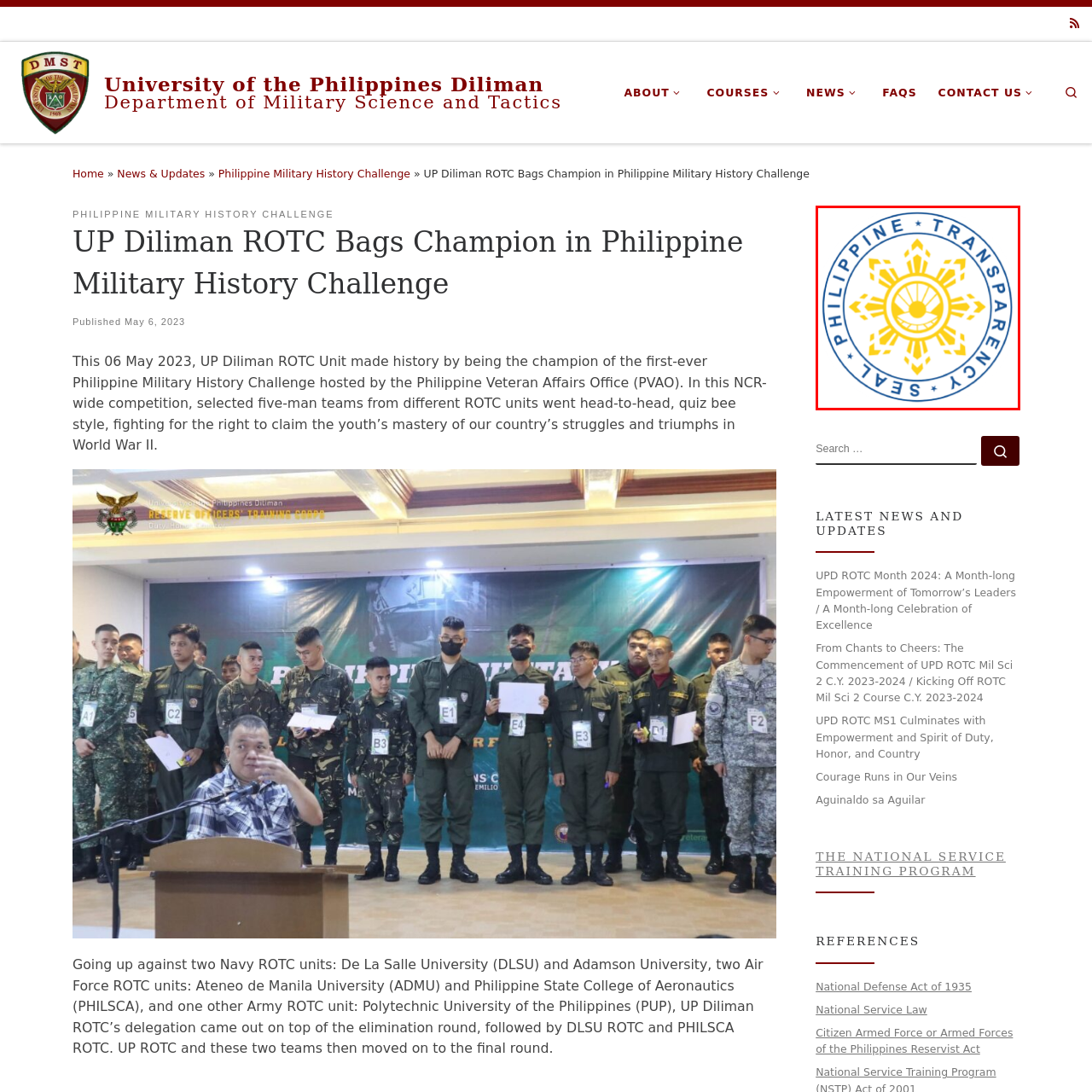Look at the area within the red bounding box, provide a one-word or phrase response to the following question: What does the Philippine Transparency Seal symbolize?

Transparency and accountability